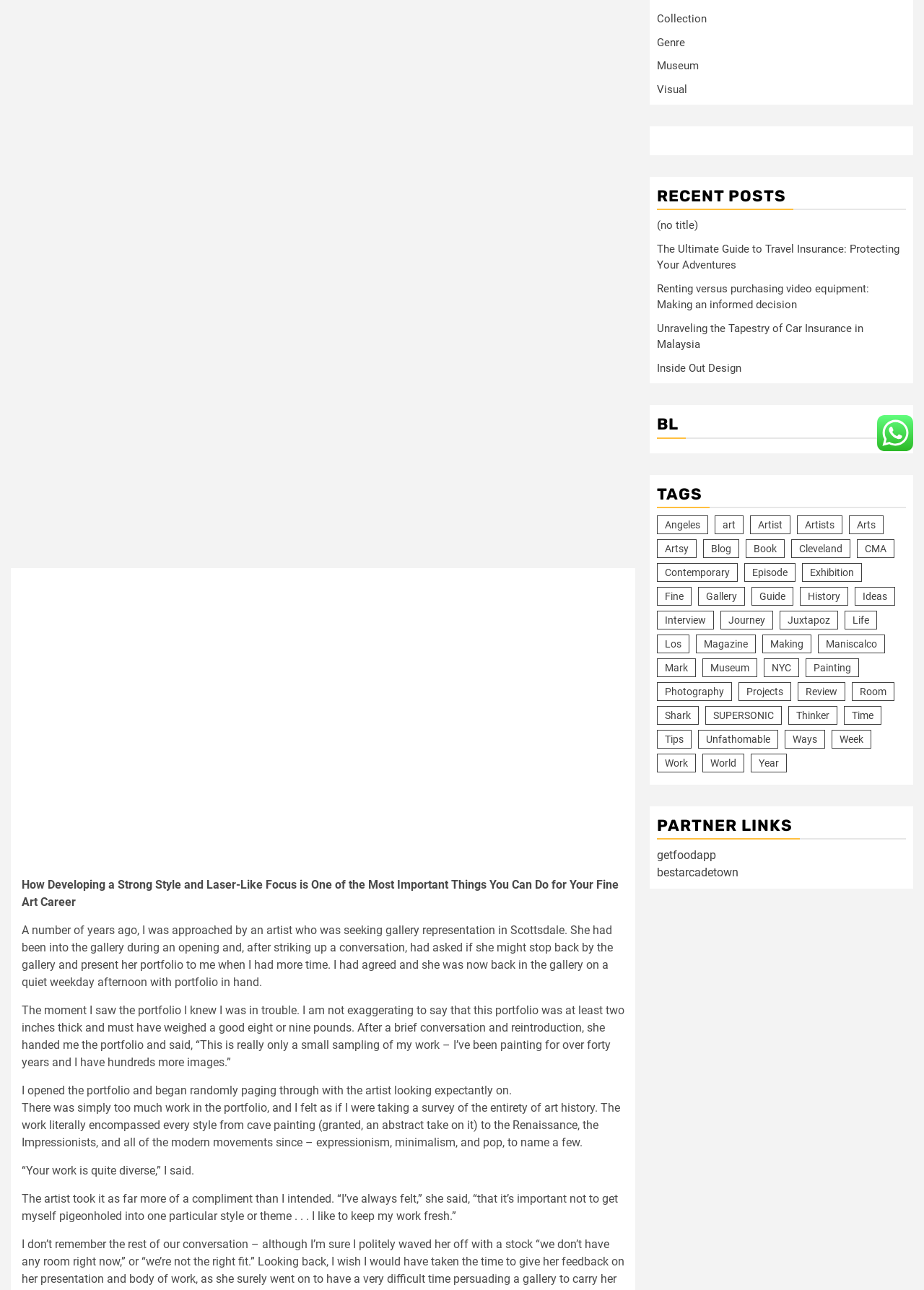Identify the bounding box coordinates for the UI element that matches this description: "Arts".

[0.919, 0.399, 0.956, 0.414]